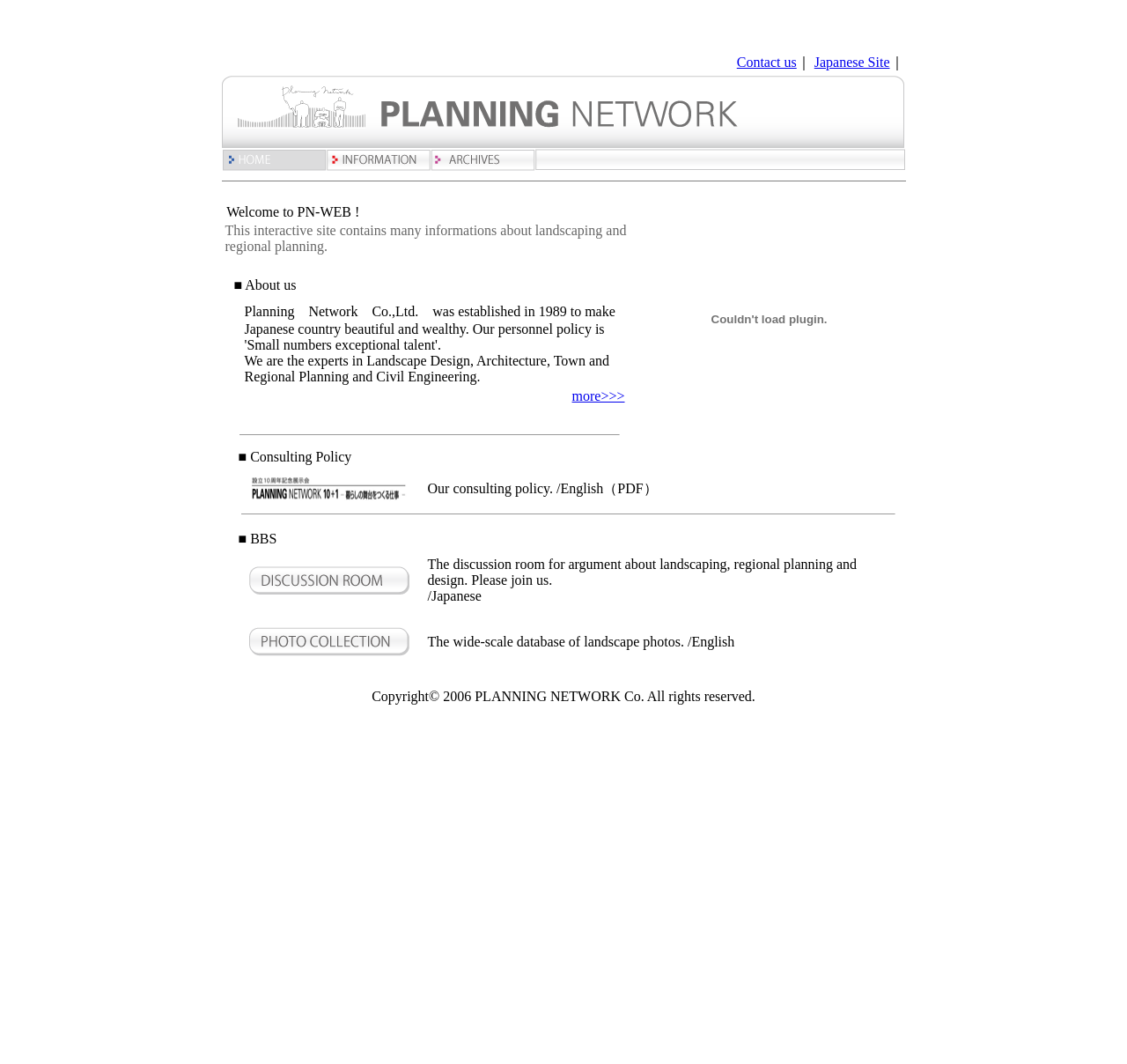Please indicate the bounding box coordinates for the clickable area to complete the following task: "View INFORMATION". The coordinates should be specified as four float numbers between 0 and 1, i.e., [left, top, right, bottom].

[0.29, 0.149, 0.382, 0.163]